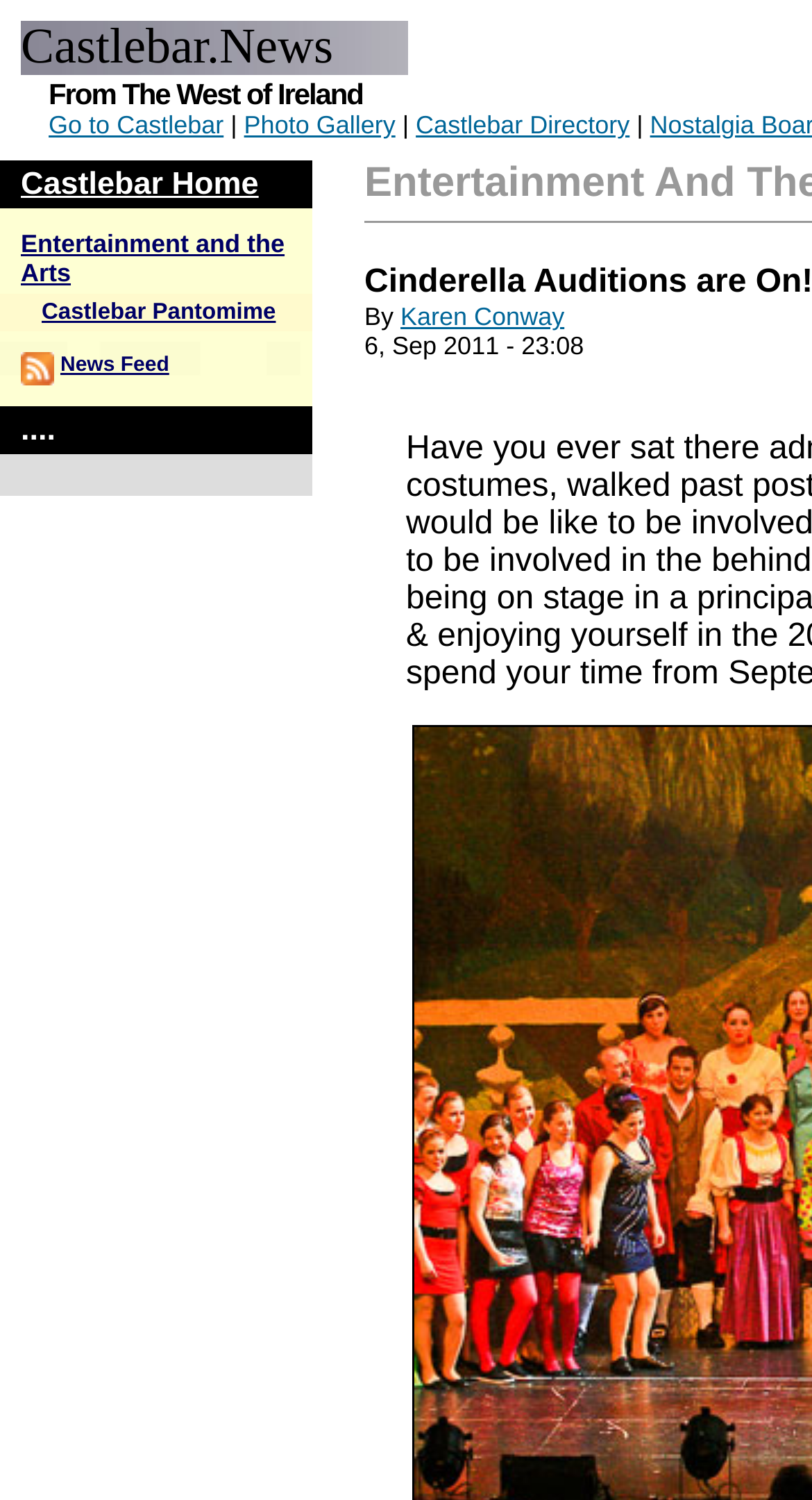Identify the bounding box coordinates of the region that needs to be clicked to carry out this instruction: "View Photo Gallery". Provide these coordinates as four float numbers ranging from 0 to 1, i.e., [left, top, right, bottom].

[0.301, 0.074, 0.487, 0.093]